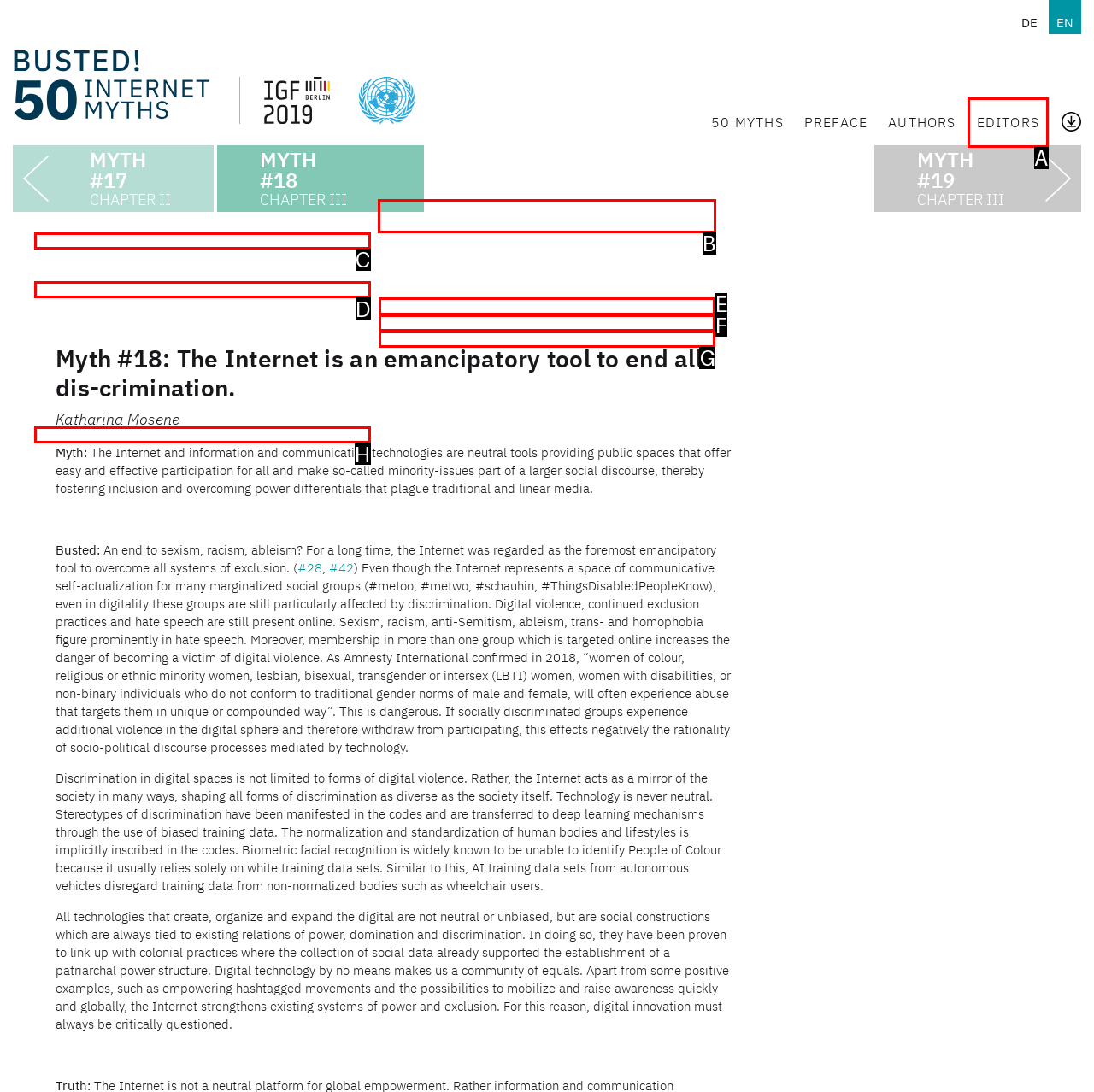Tell me which UI element to click to fulfill the given task: Read 'Myth #18: The Internet is an emancipatory tool to end all dis-crimination.'. Respond with the letter of the correct option directly.

B